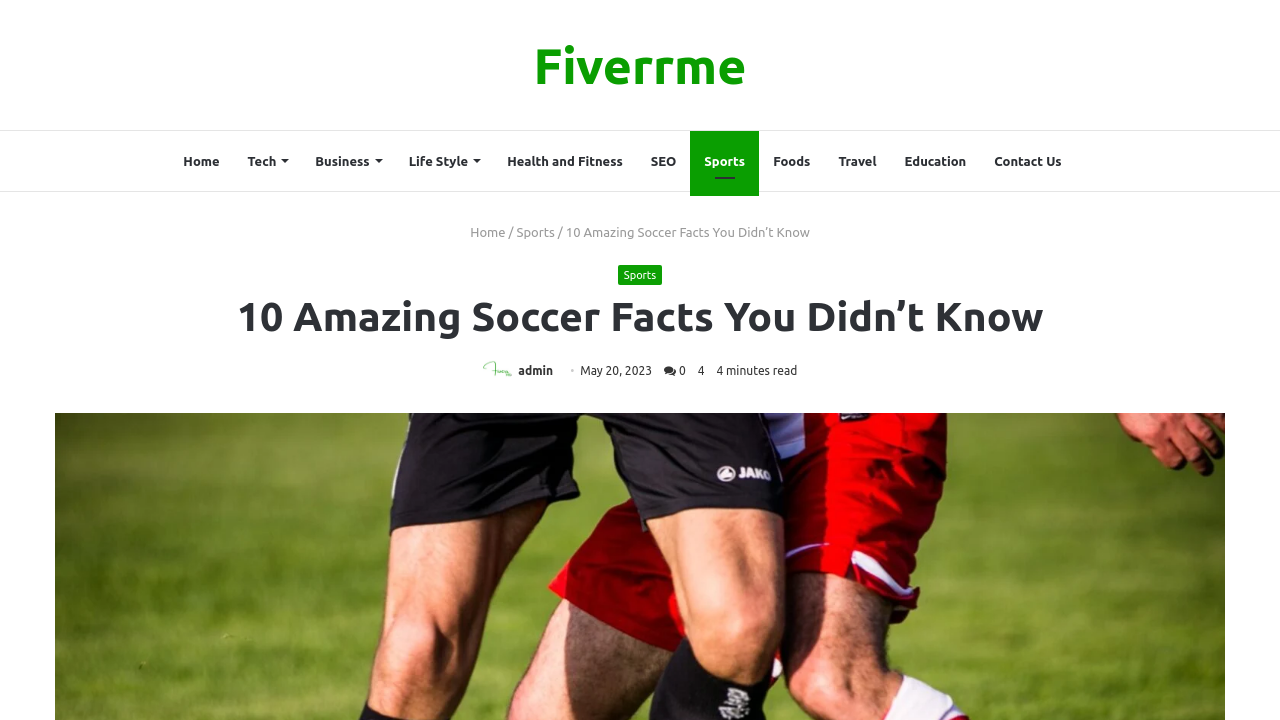Determine the bounding box coordinates of the region to click in order to accomplish the following instruction: "go to tech page". Provide the coordinates as four float numbers between 0 and 1, specifically [left, top, right, bottom].

[0.182, 0.182, 0.235, 0.265]